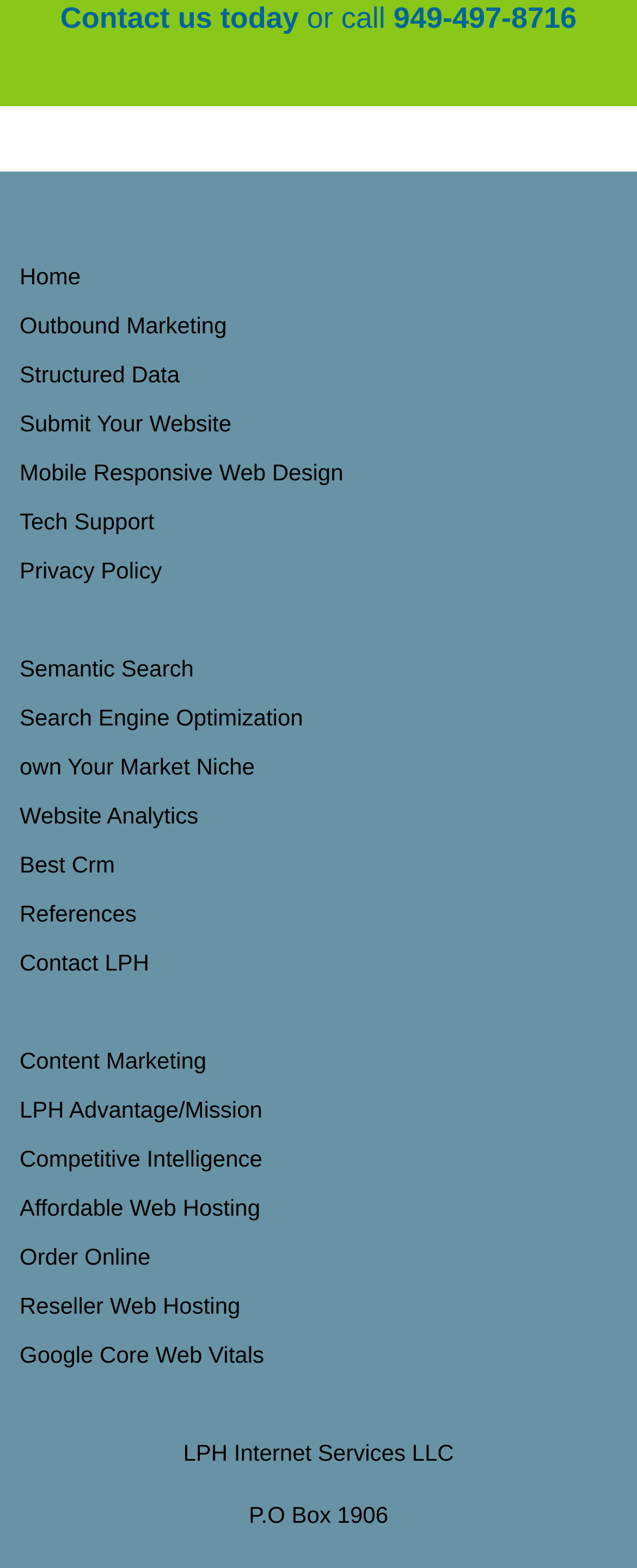Answer the question below using just one word or a short phrase: 
Is there a link to submit a website?

Yes